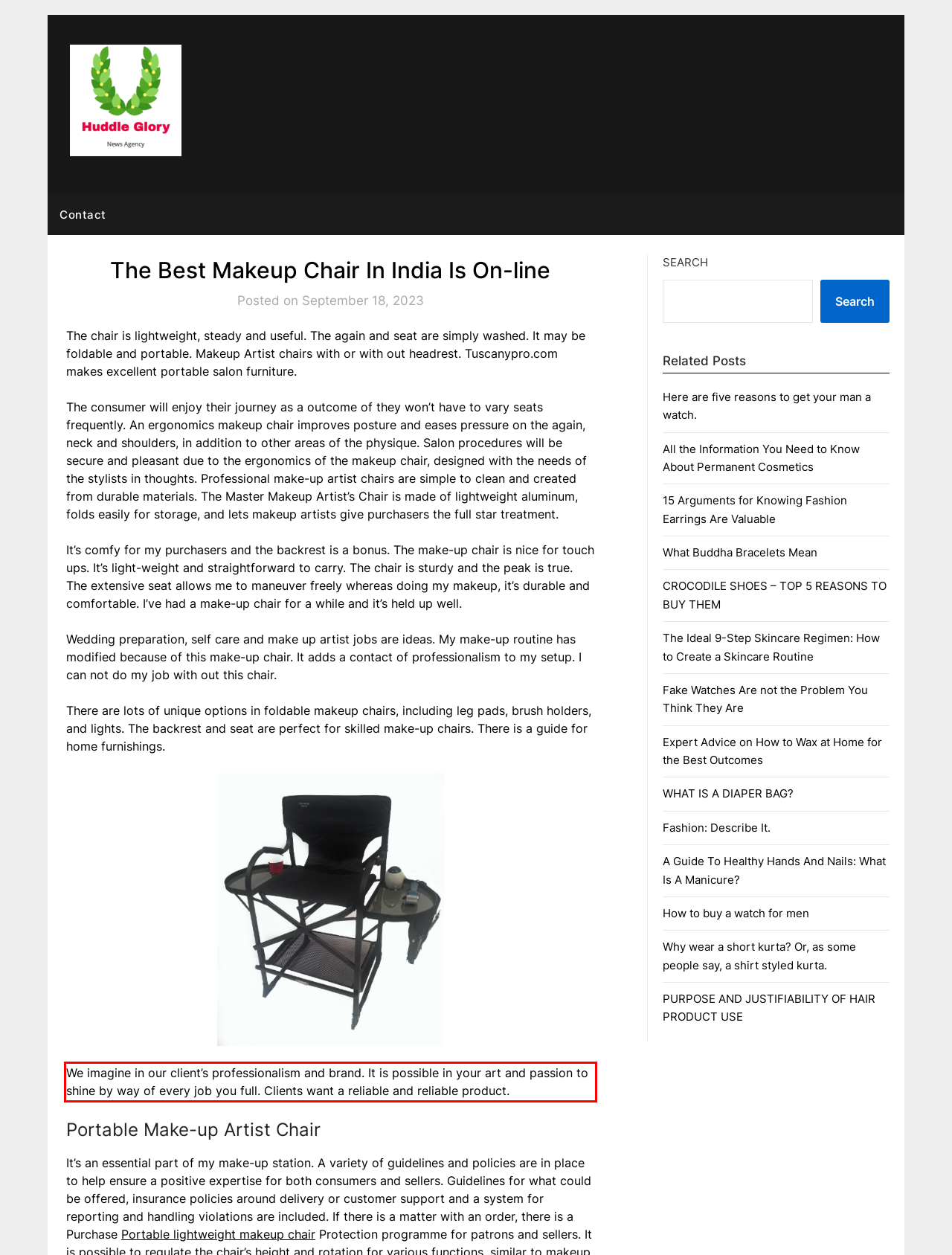Using OCR, extract the text content found within the red bounding box in the given webpage screenshot.

We imagine in our client’s professionalism and brand. It is possible in your art and passion to shine by way of every job you full. Clients want a reliable and reliable product.